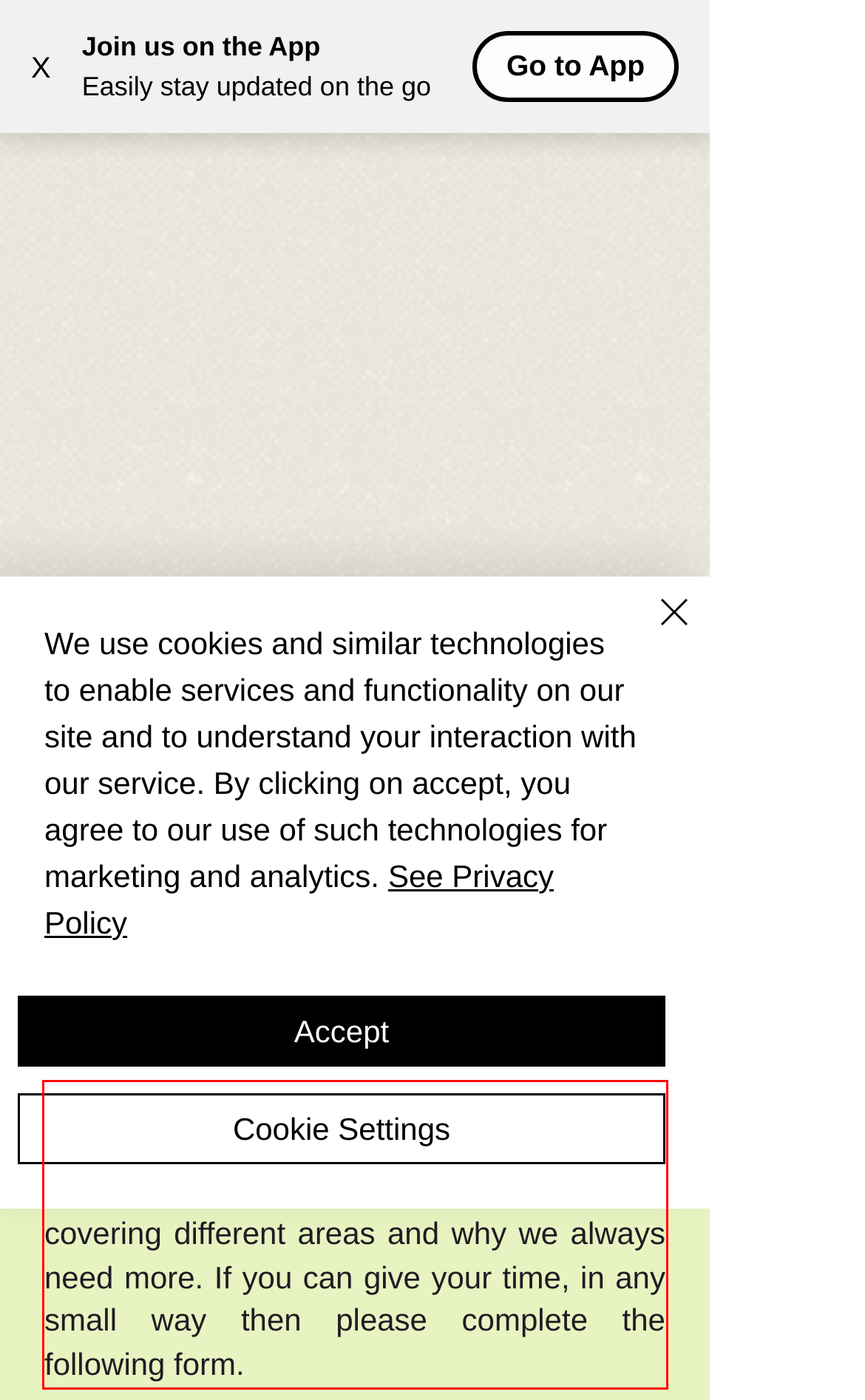You are provided with a screenshot of a webpage that includes a UI element enclosed in a red rectangle. Extract the text content inside this red rectangle.

We know not everyone can help all the time, and we know that not everyone can cover every place. That's why we have volunteers covering different areas and why we always need more. If you can give your time, in any small way then please complete the following form.